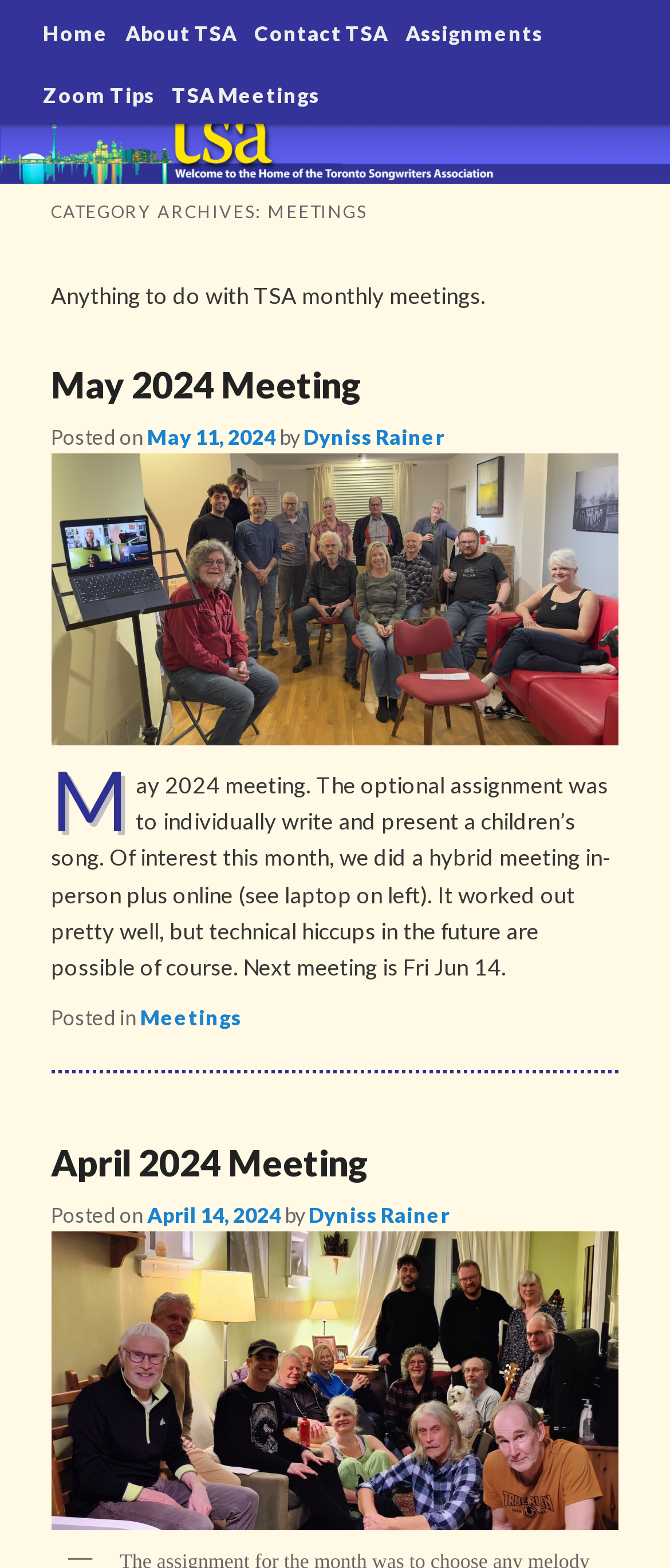Answer this question using a single word or a brief phrase:
What is the date of the May 2024 meeting?

May 11, 2024